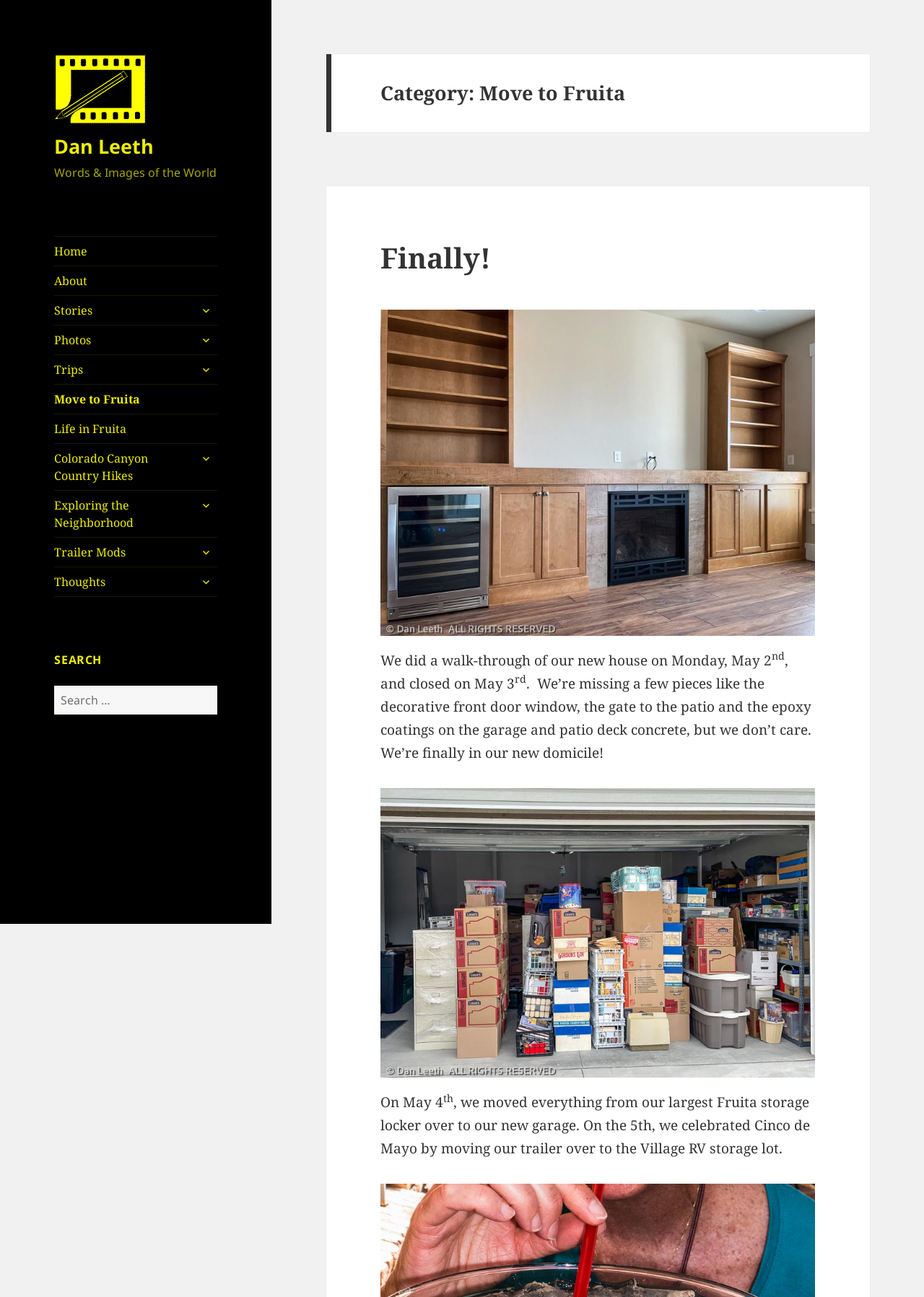Please give a concise answer to this question using a single word or phrase: 
What is the purpose of the search bar?

To search the website